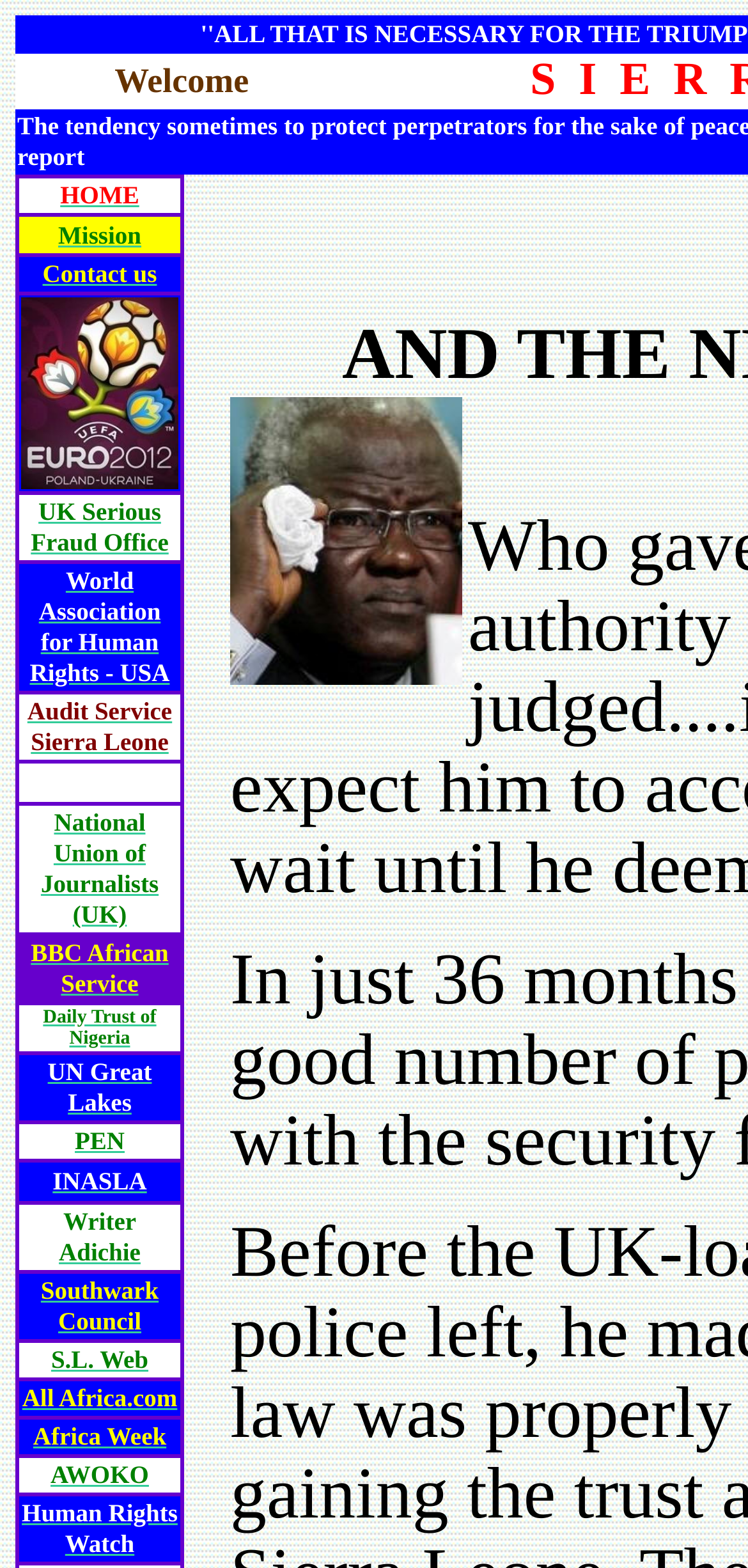How many links are there on the webpage?
Using the image as a reference, give a one-word or short phrase answer.

23